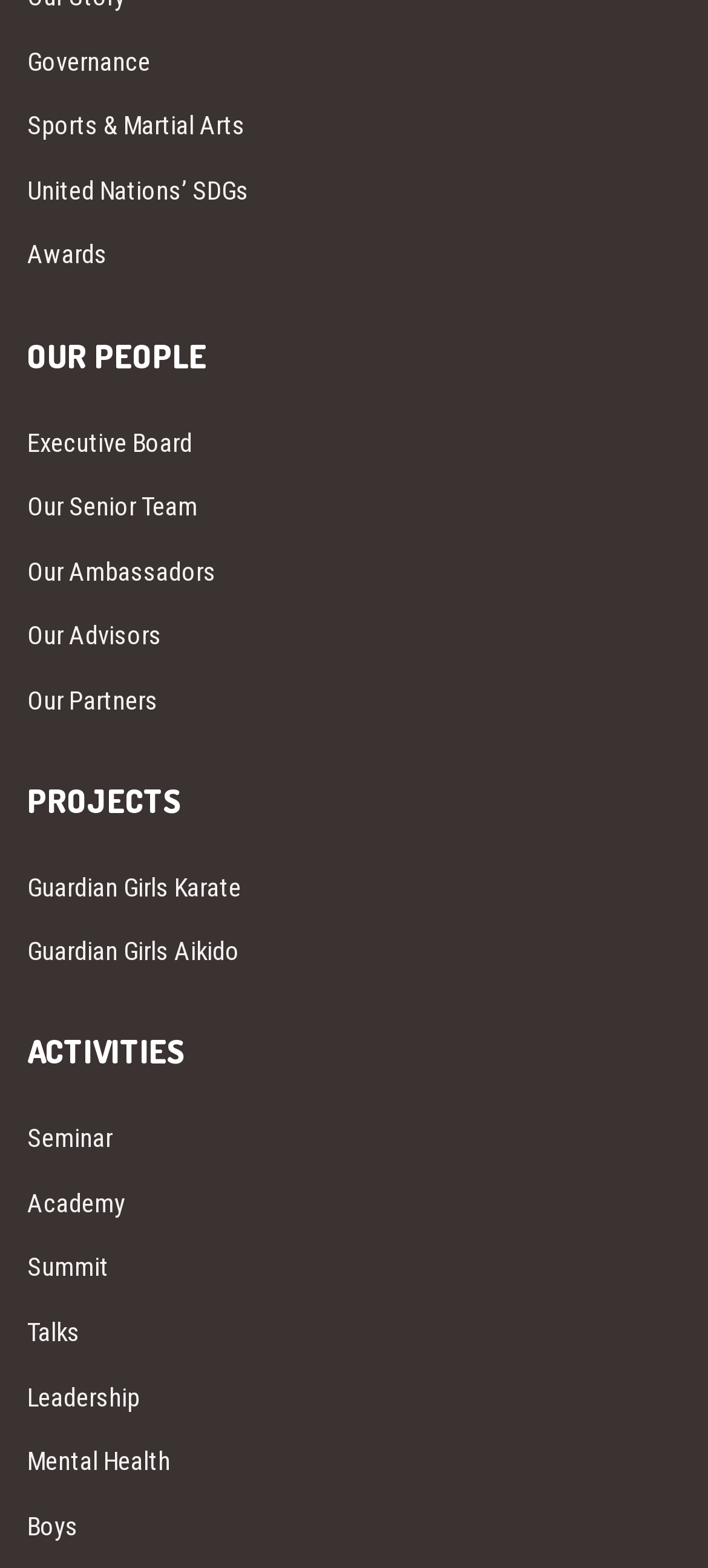Could you specify the bounding box coordinates for the clickable section to complete the following instruction: "Explore Seminar"?

[0.038, 0.706, 0.962, 0.747]